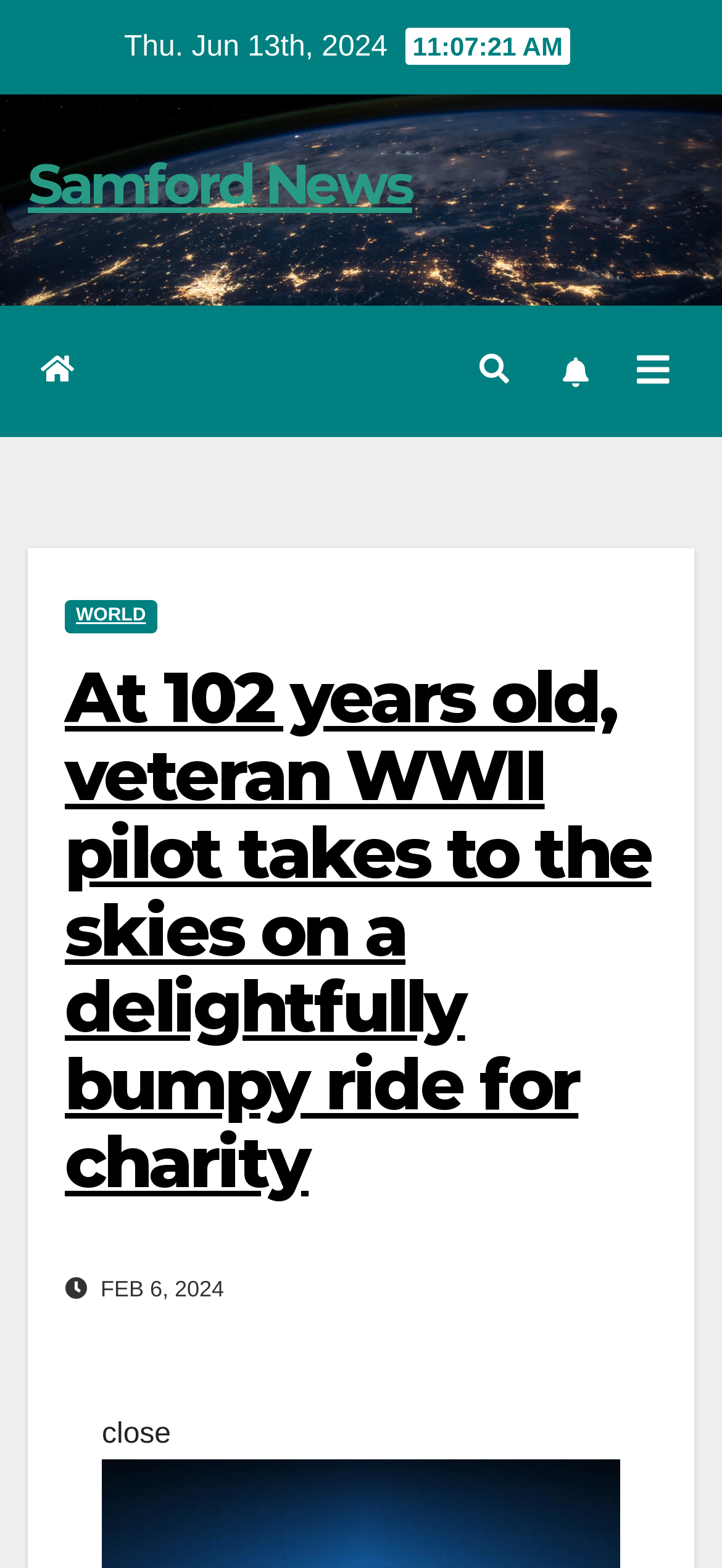Given the element description: "Samford News", predict the bounding box coordinates of the UI element it refers to, using four float numbers between 0 and 1, i.e., [left, top, right, bottom].

[0.038, 0.096, 0.571, 0.139]